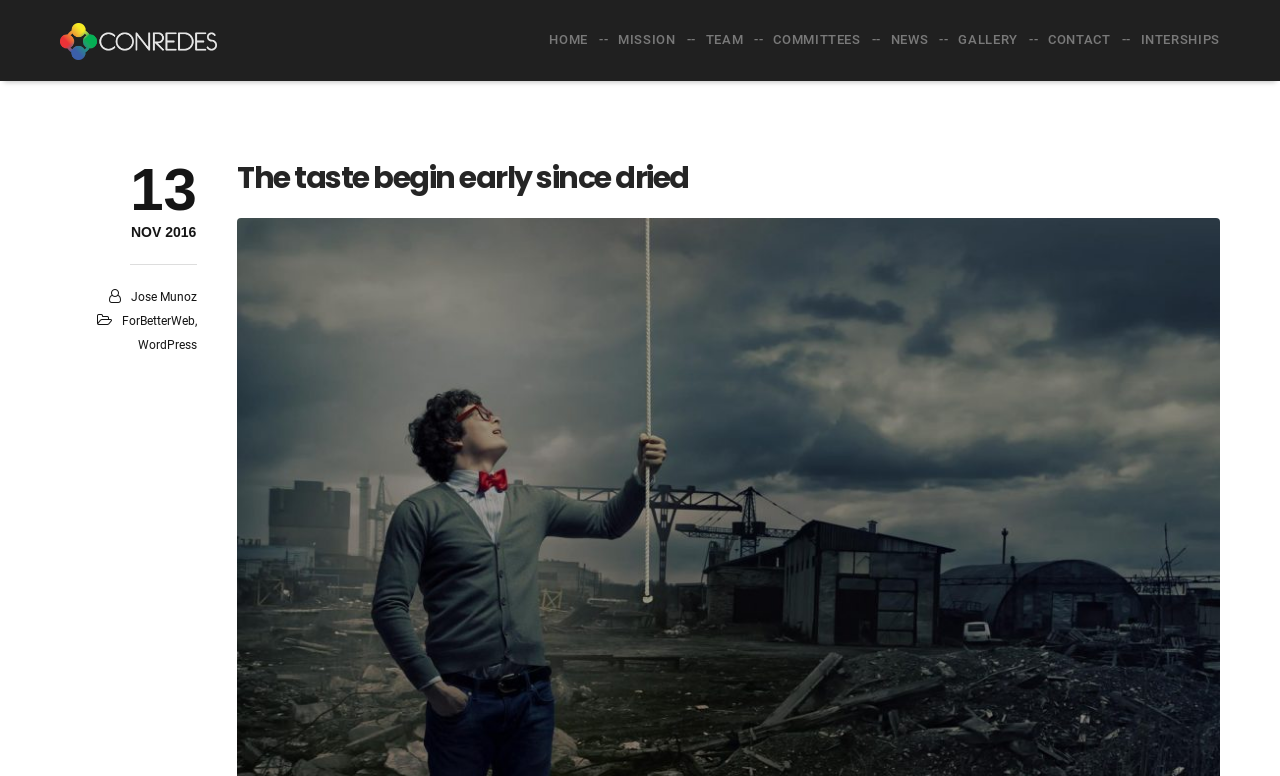Find and specify the bounding box coordinates that correspond to the clickable region for the instruction: "contact us".

[0.807, 0.0, 0.879, 0.103]